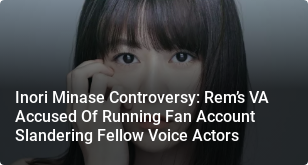What is the controversy surrounding Inori Minase about?
Provide an in-depth answer to the question, covering all aspects.

The caption states that Inori Minase has been accused of operating a fan account that allegedly engaged in slandering her fellow voice actors, which is the controversy surrounding her.